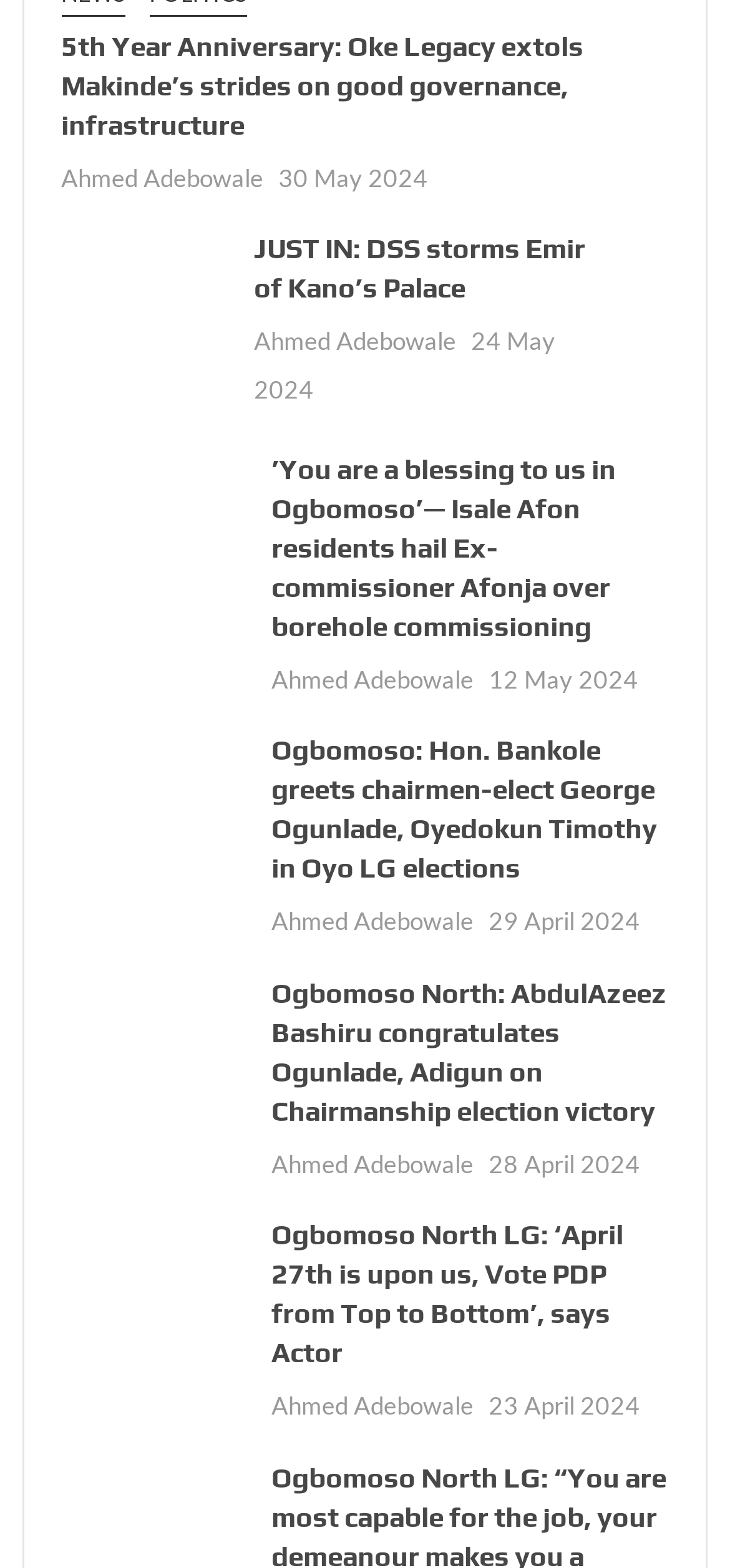Provide a single word or phrase to answer the given question: 
What is the title of the first news article?

5th Year Anniversary: Oke Legacy extols Makinde’s strides on good governance, infrastructure